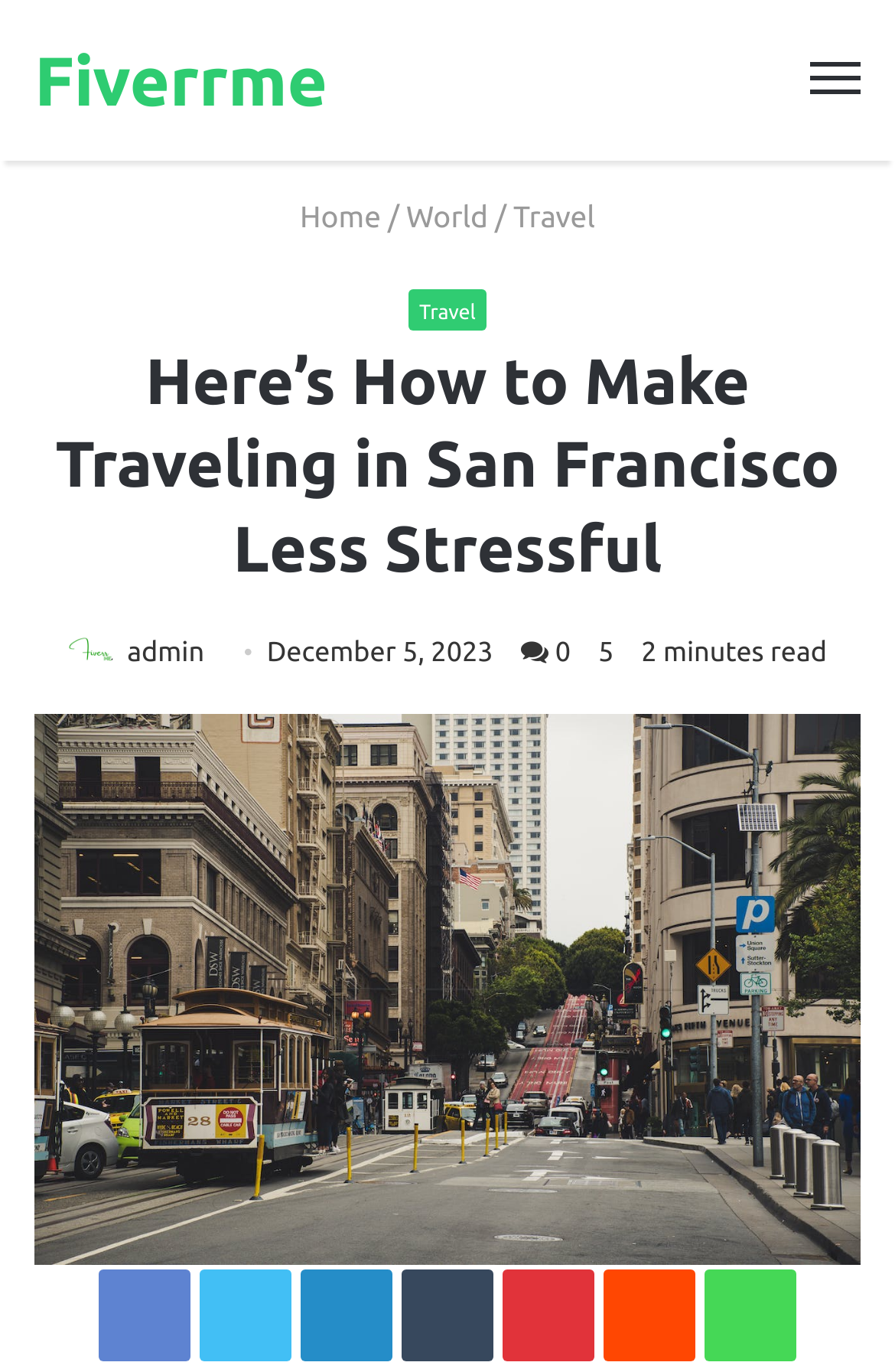Using the elements shown in the image, answer the question comprehensively: How long does it take to read the article?

The time it takes to read the article is mentioned as '2 minutes read' which is located below the author's name and above the image.